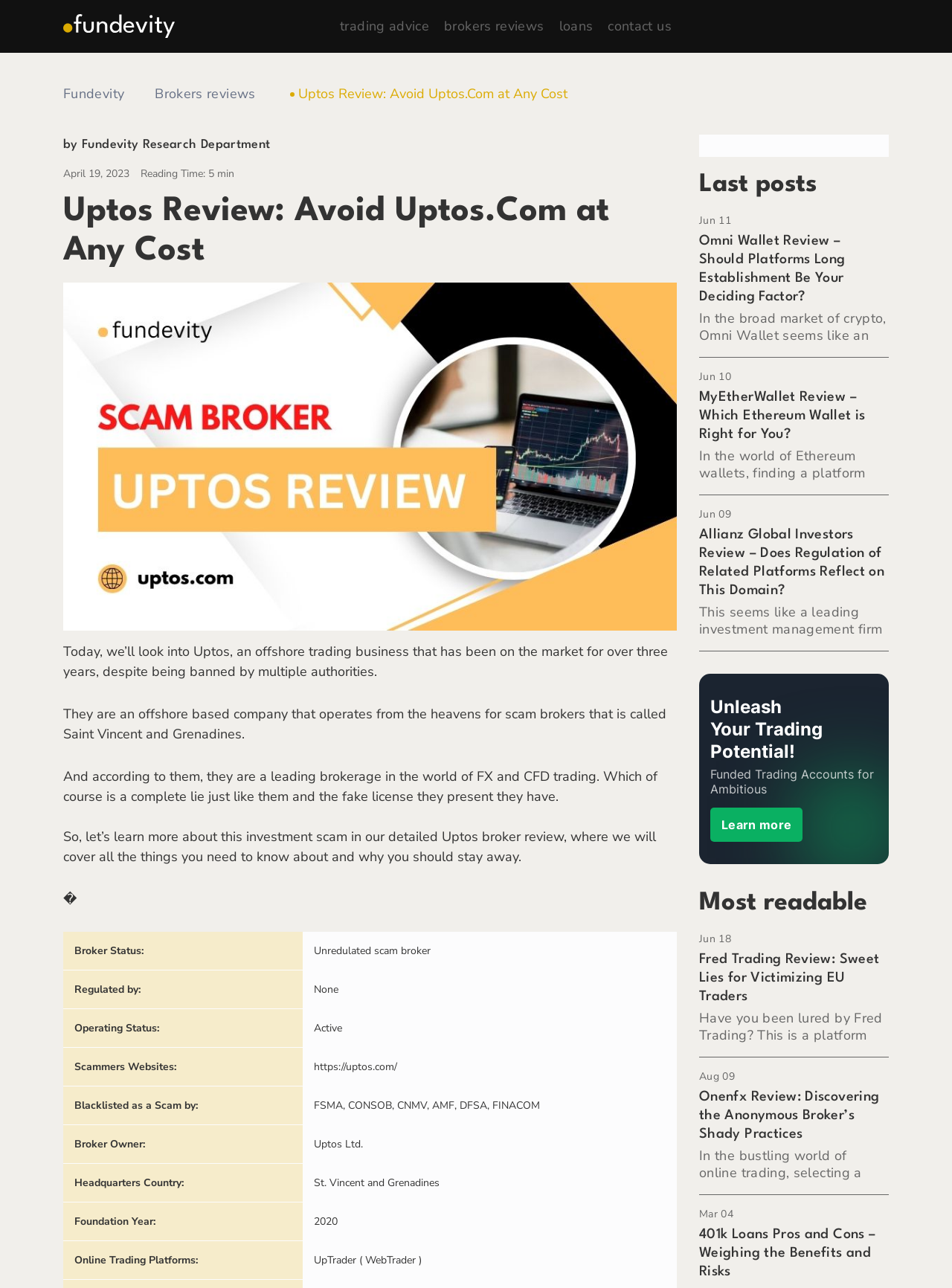Can you provide the bounding box coordinates for the element that should be clicked to implement the instruction: "Contact us"?

[0.639, 0.015, 0.705, 0.025]